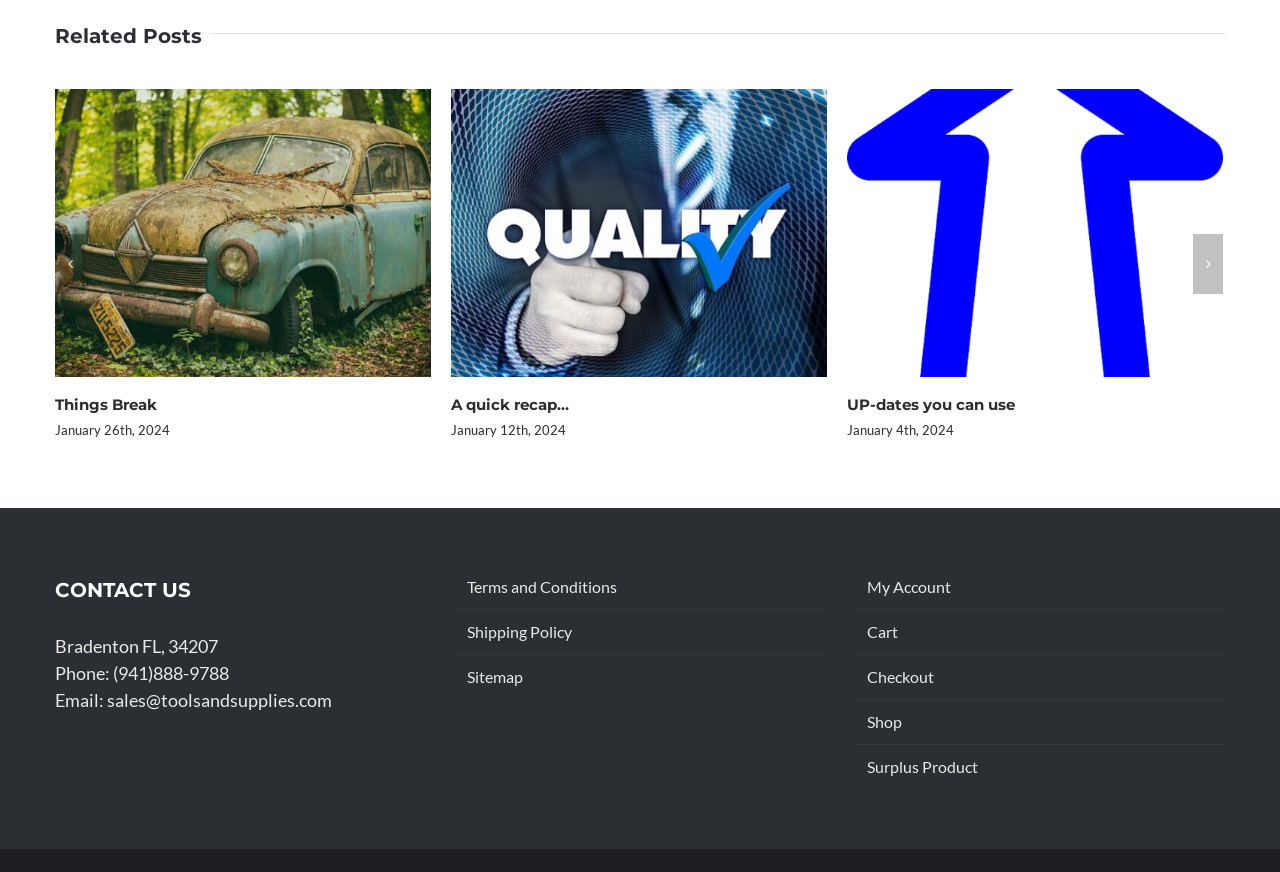Provide a brief response in the form of a single word or phrase:
How many links are there in the footer section?

7